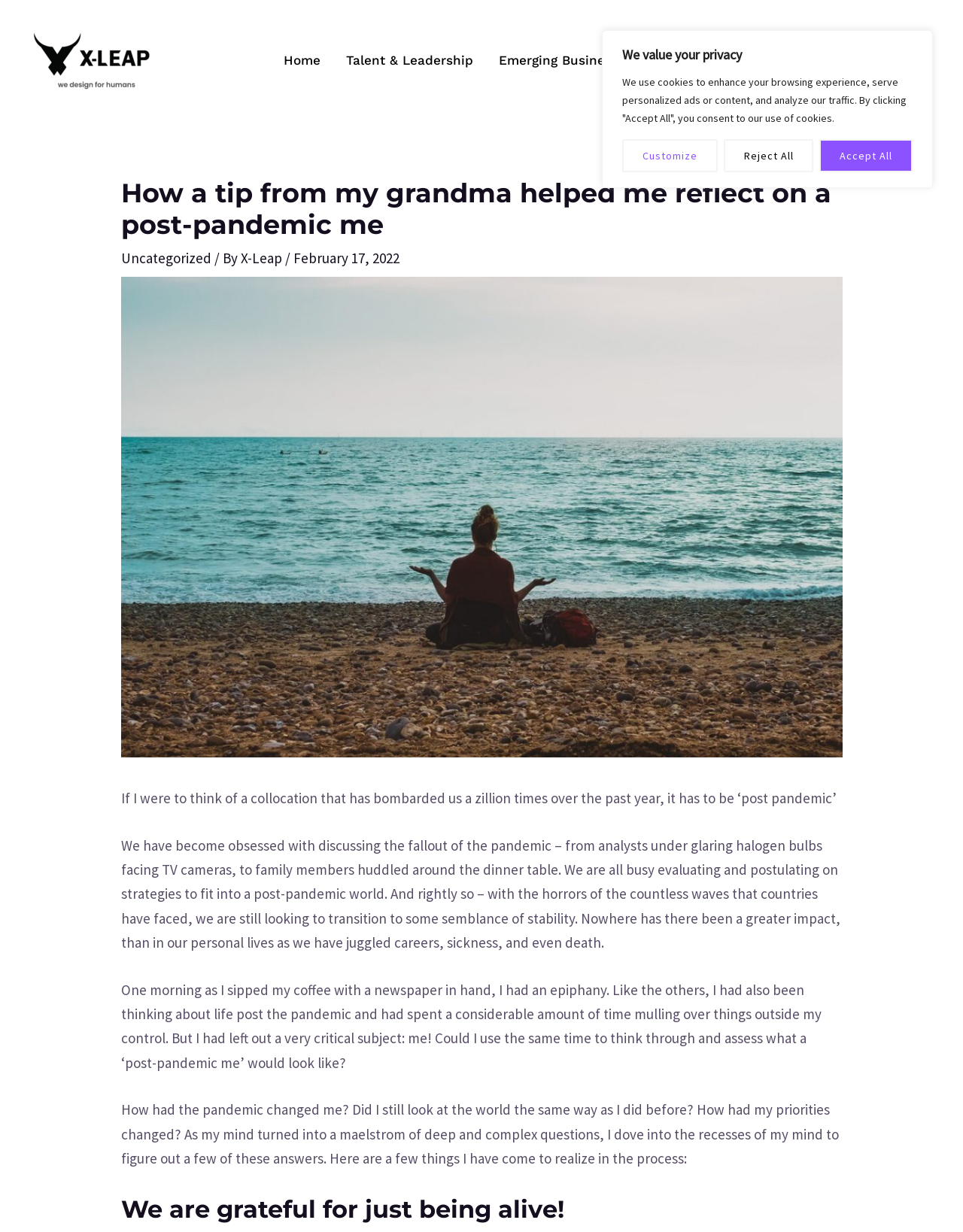Using the description "Talent & Leadership", locate and provide the bounding box of the UI element.

[0.346, 0.039, 0.505, 0.059]